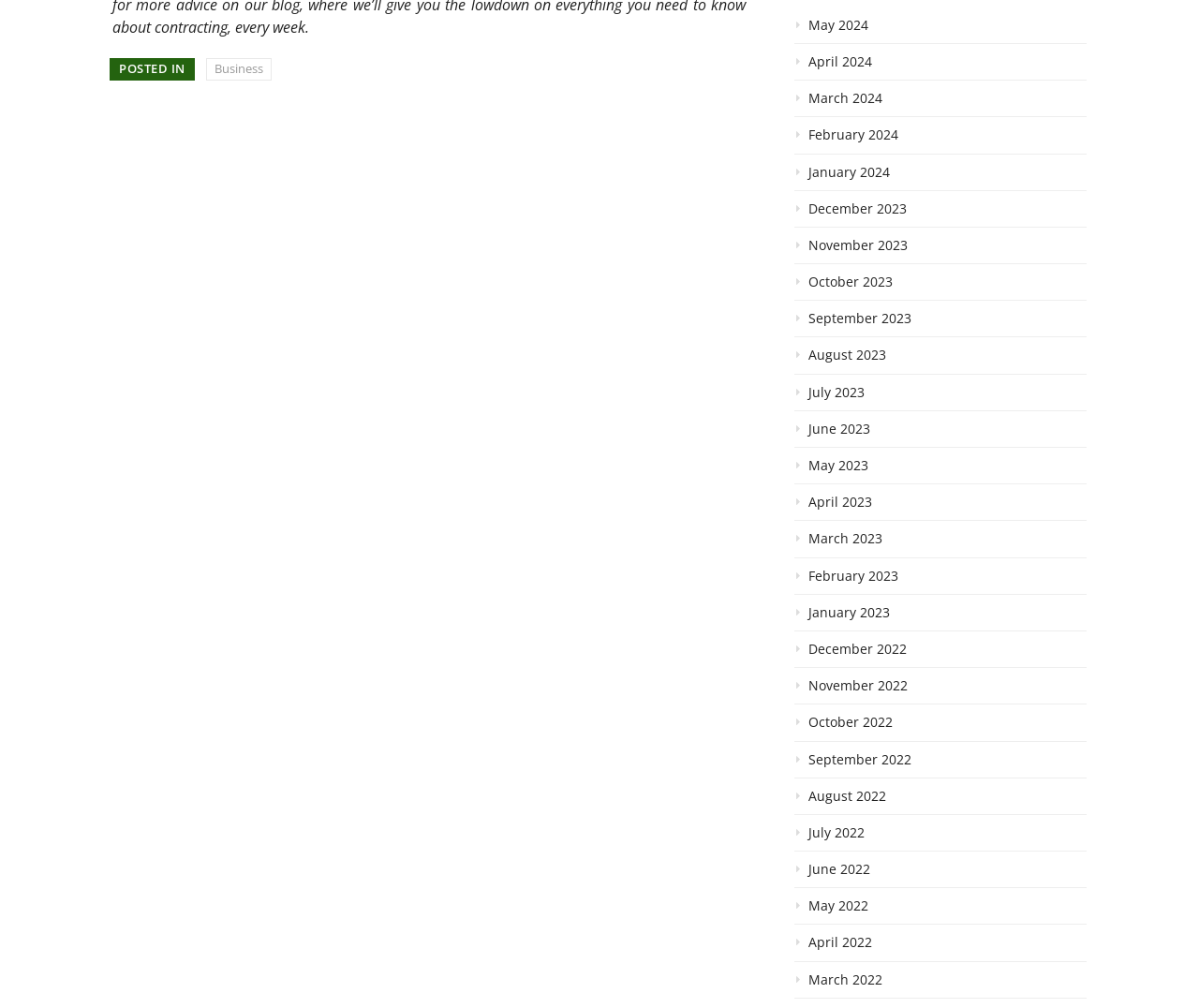Can you find the bounding box coordinates for the element to click on to achieve the instruction: "Go to December 2023 archives"?

[0.662, 0.199, 0.906, 0.226]